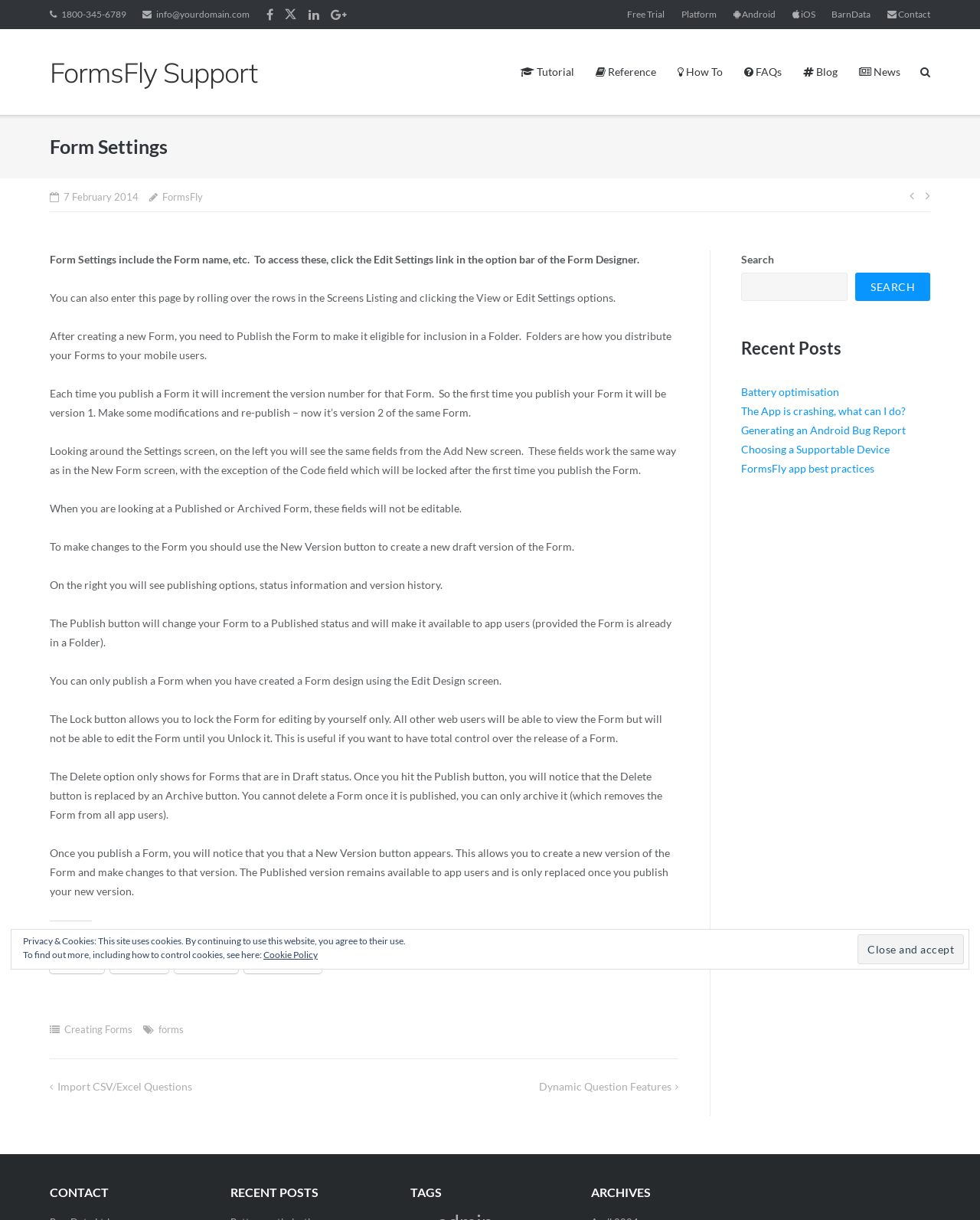Determine the bounding box coordinates of the clickable element to complete this instruction: "Contact support". Provide the coordinates in the format of four float numbers between 0 and 1, [left, top, right, bottom].

[0.905, 0.0, 0.949, 0.024]